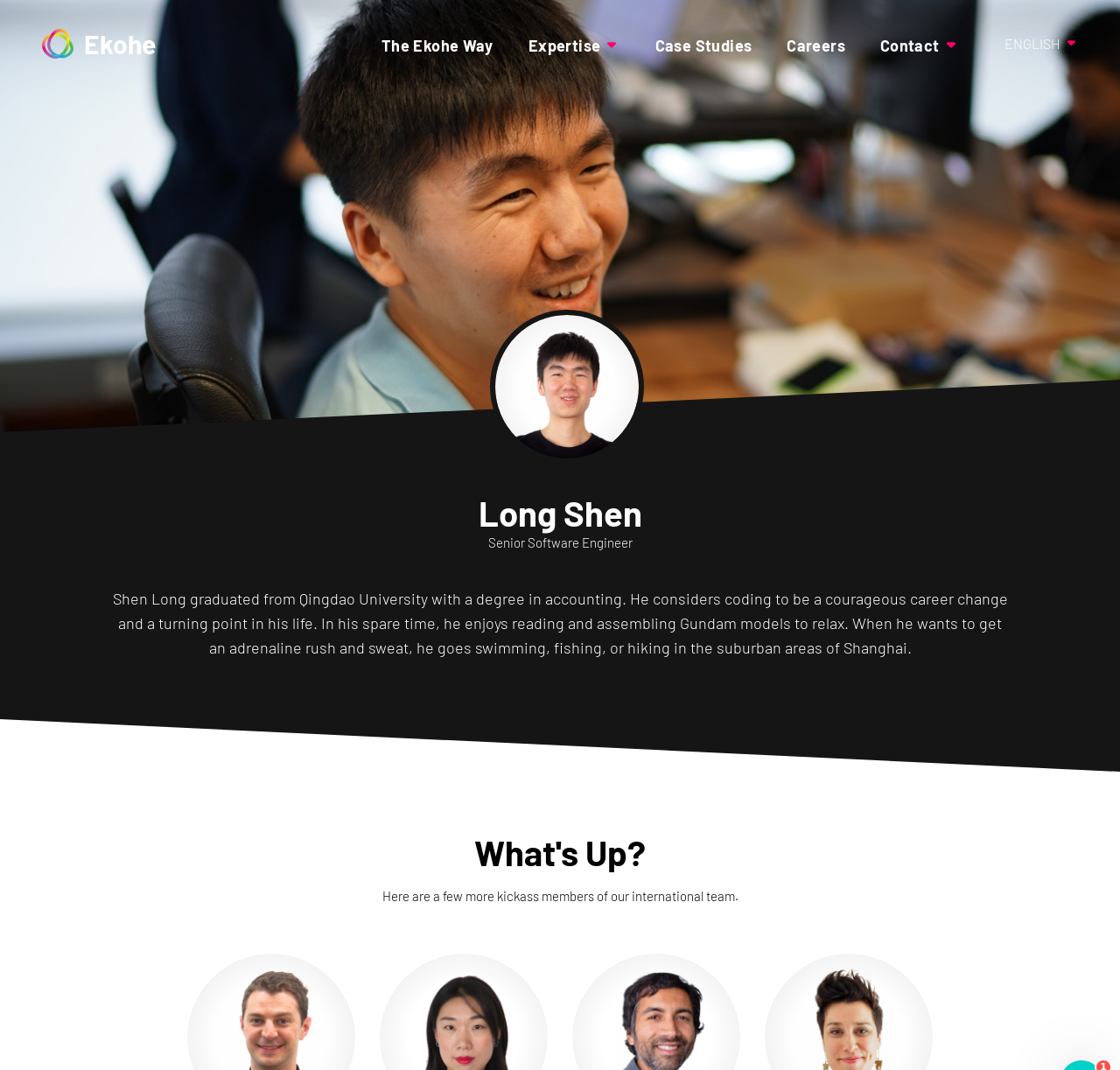Analyze the image and answer the question with as much detail as possible: 
How many links are in the top navigation bar?

The top navigation bar contains 5 links: 'The Ekohe Way', 'Expertise', 'Case Studies', 'Careers', and 'Contact'.